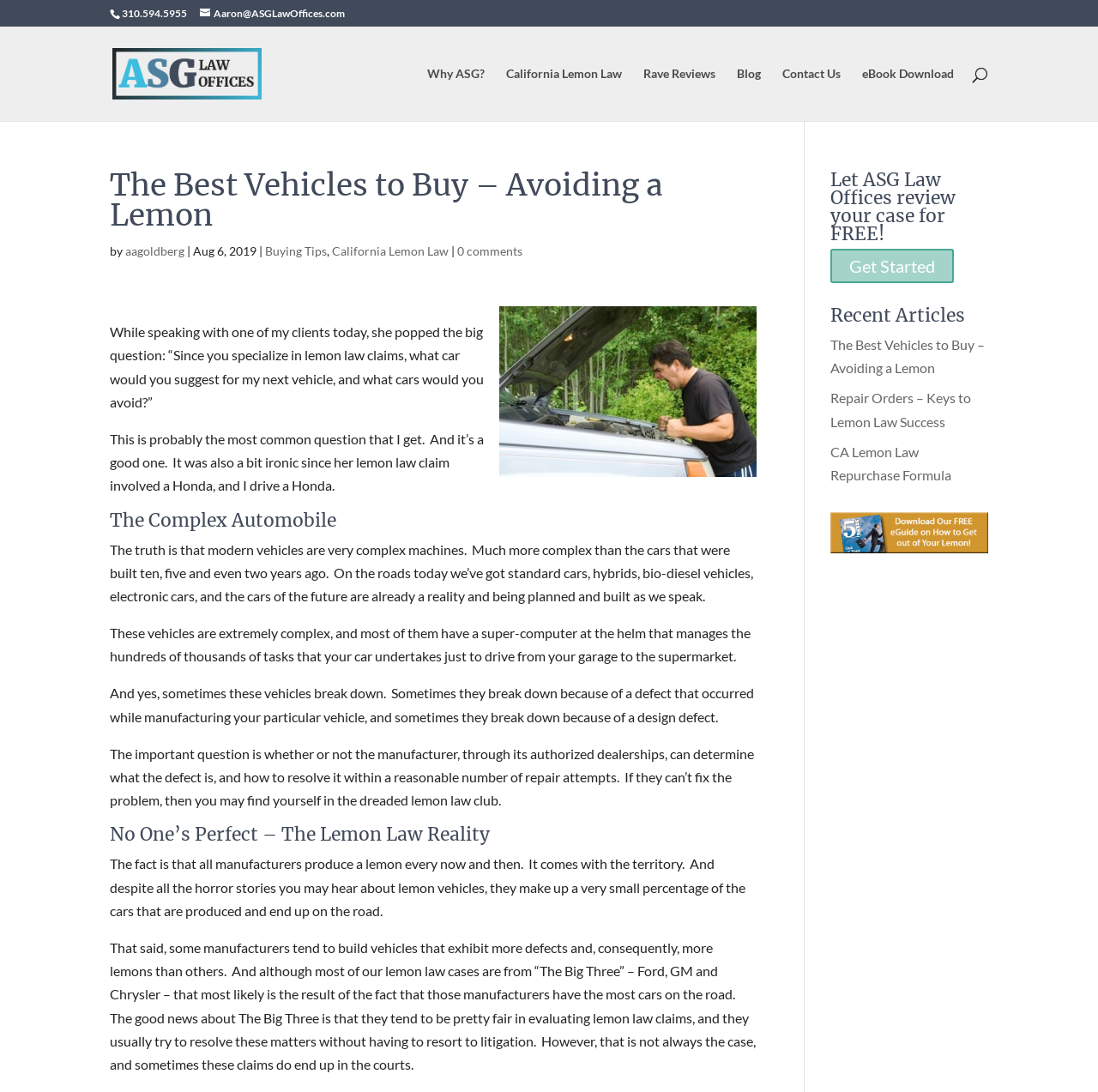Pinpoint the bounding box coordinates of the element that must be clicked to accomplish the following instruction: "Click on About Us". The coordinates should be in the format of four float numbers between 0 and 1, i.e., [left, top, right, bottom].

None